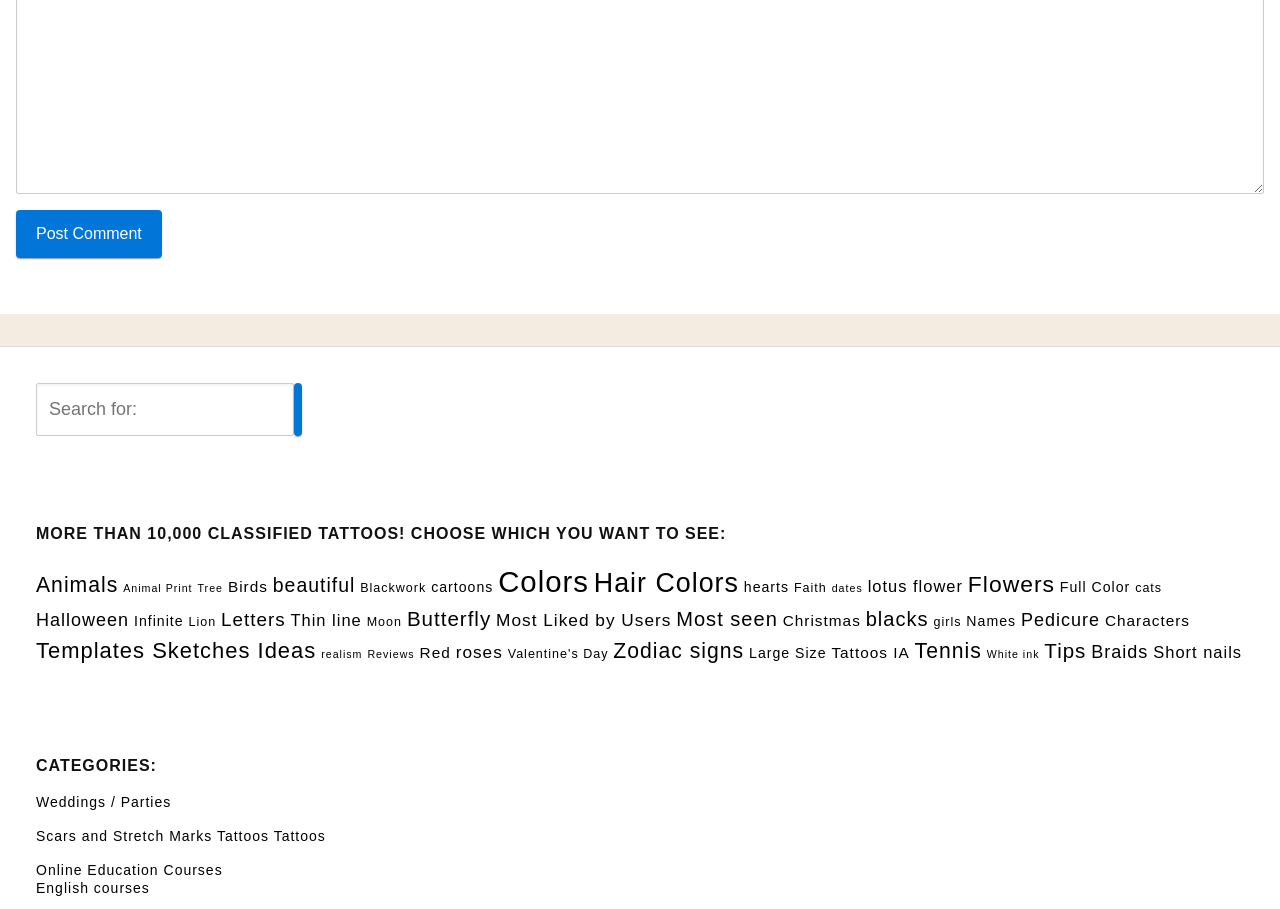Locate the coordinates of the bounding box for the clickable region that fulfills this instruction: "Check out Butterfly tattoos".

[0.318, 0.668, 0.384, 0.693]